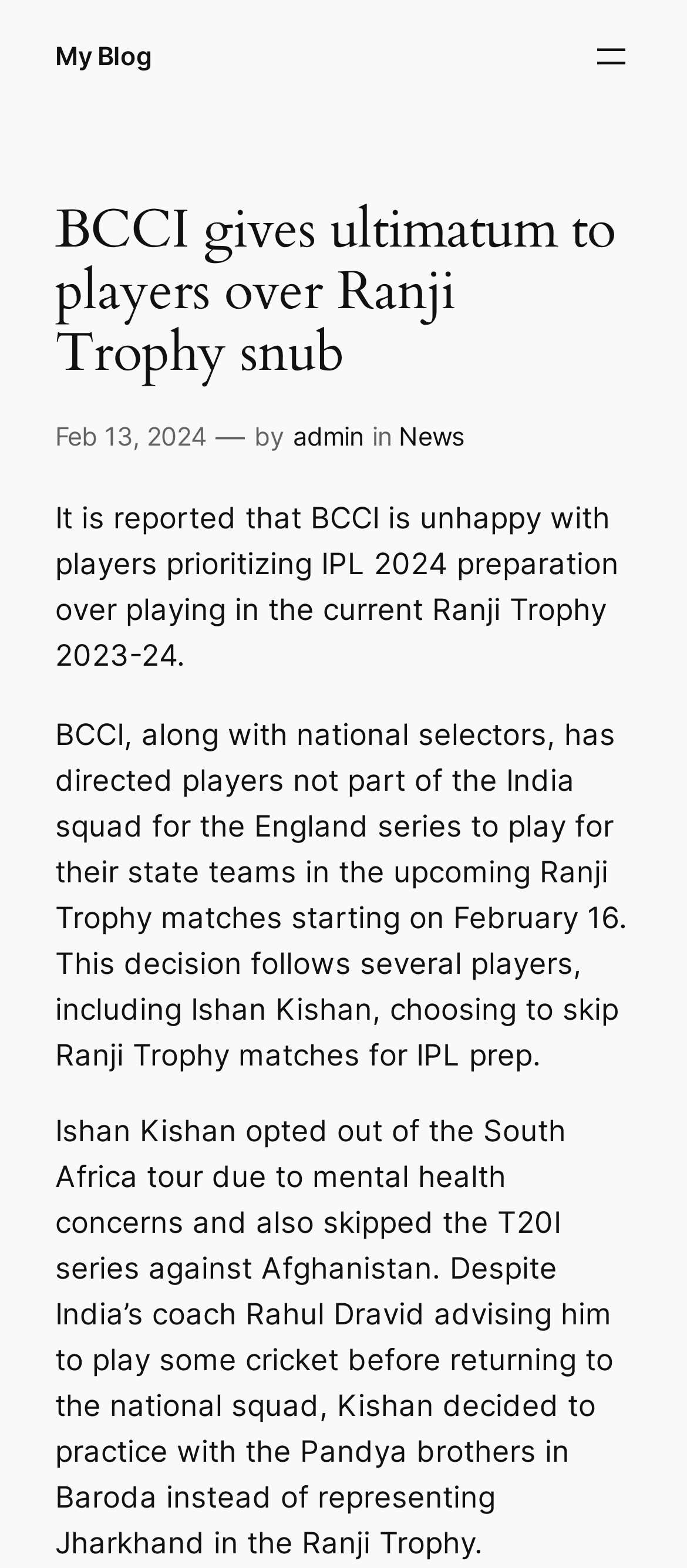What is the date of the article? Examine the screenshot and reply using just one word or a brief phrase.

Feb 13, 2024